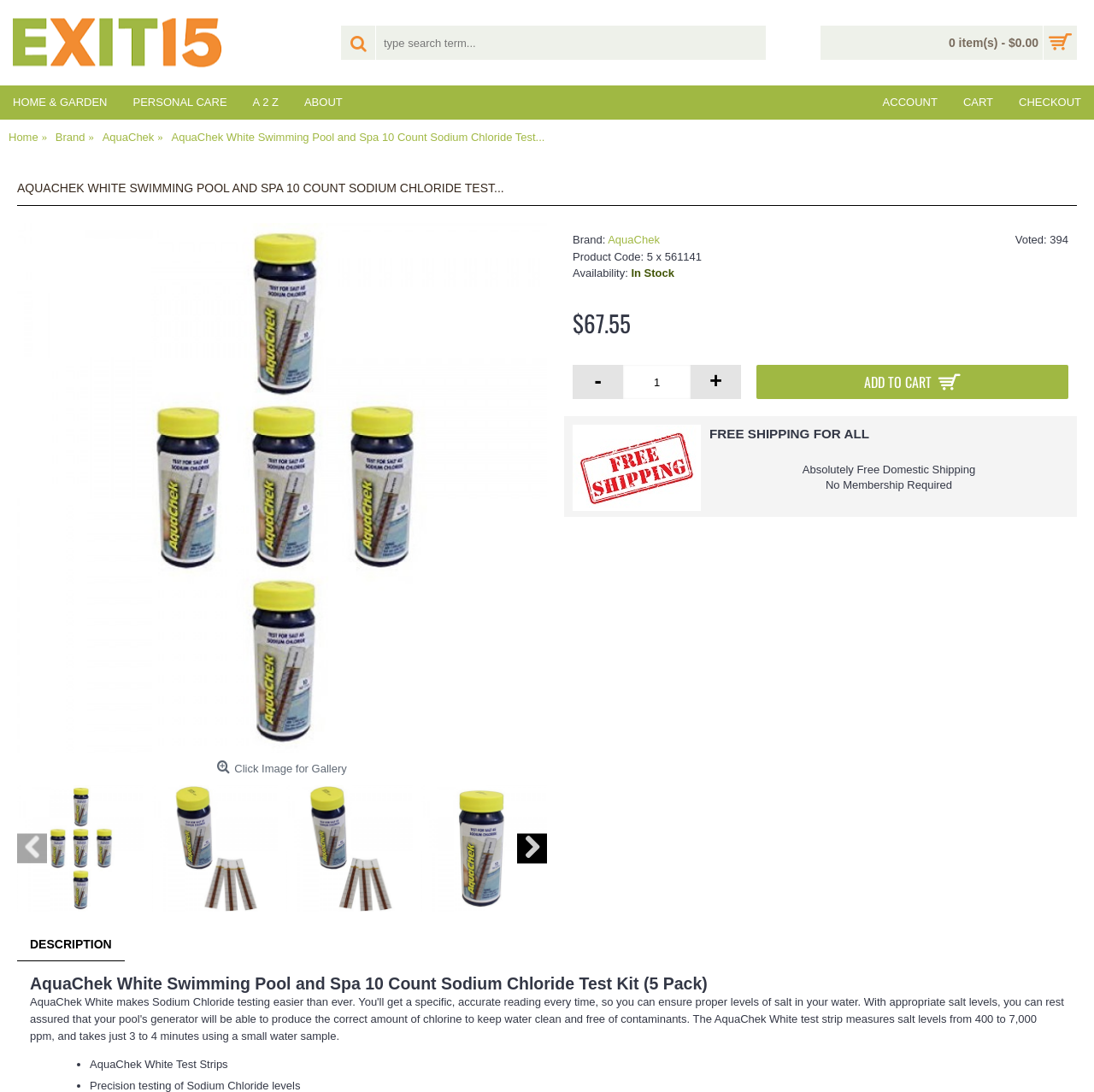Is the product in stock?
Give a comprehensive and detailed explanation for the question.

I determined that the product is in stock by looking at the text 'In Stock' which is located near the 'Availability:' label.